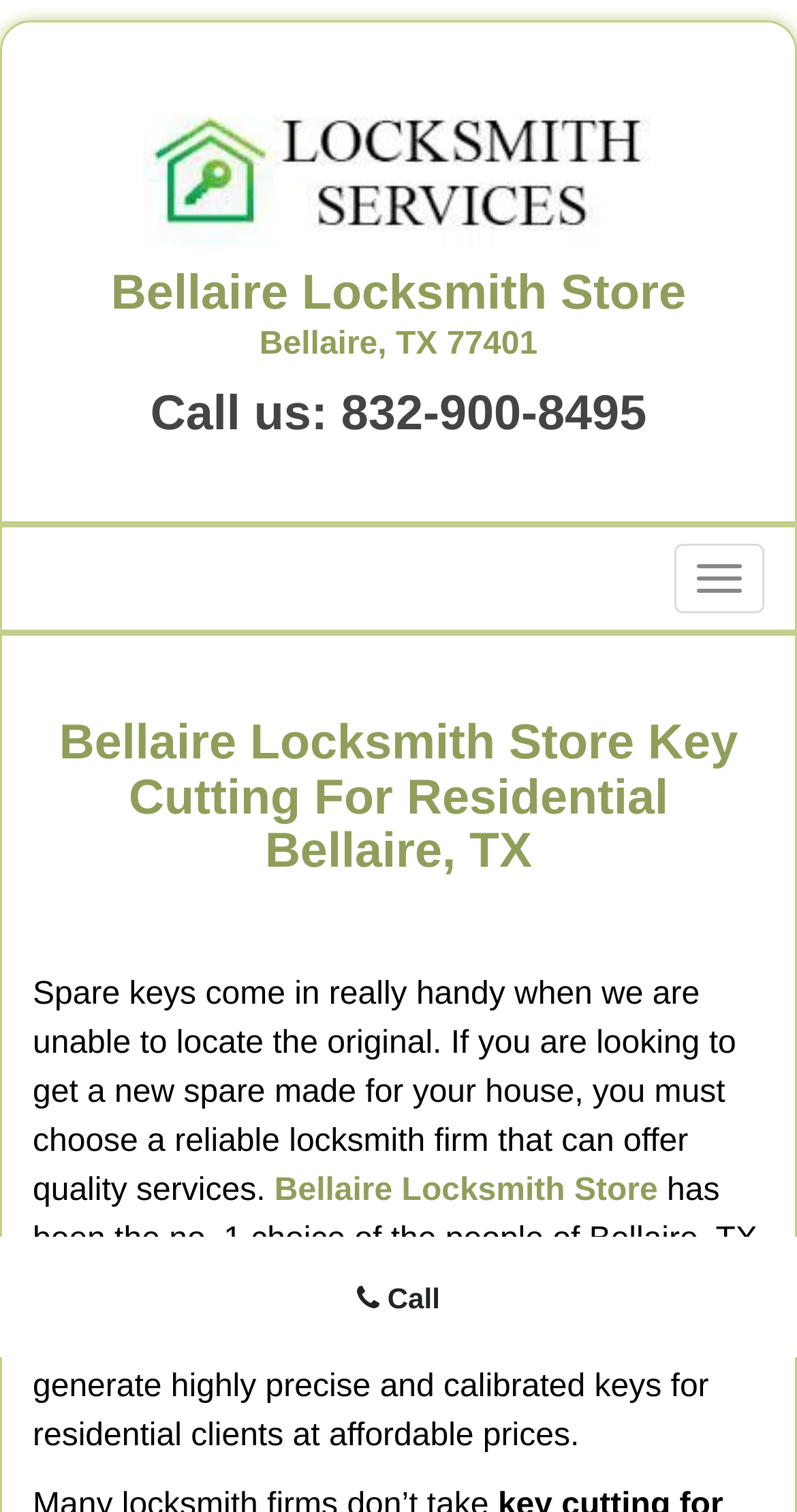Determine the main text heading of the webpage and provide its content.

Bellaire Locksmith Store